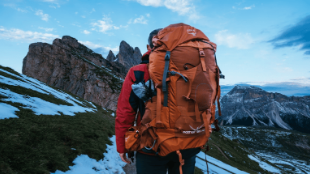Reply to the question below using a single word or brief phrase:
What is the primary purpose of the backpack?

For long outdoor adventures